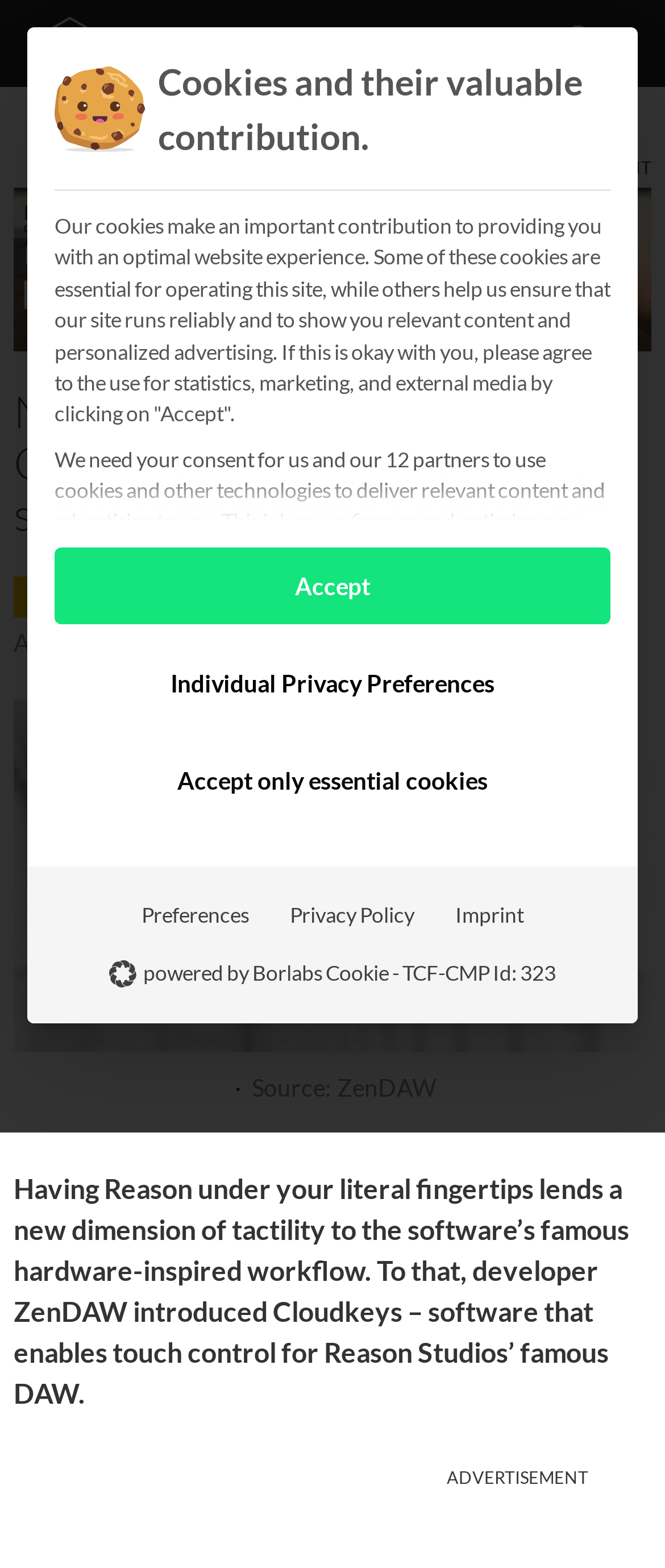Identify the bounding box for the UI element described as: "Cookies and their valuable contribution.". The coordinates should be four float numbers between 0 and 1, i.e., [left, top, right, bottom].

[0.237, 0.035, 0.918, 0.103]